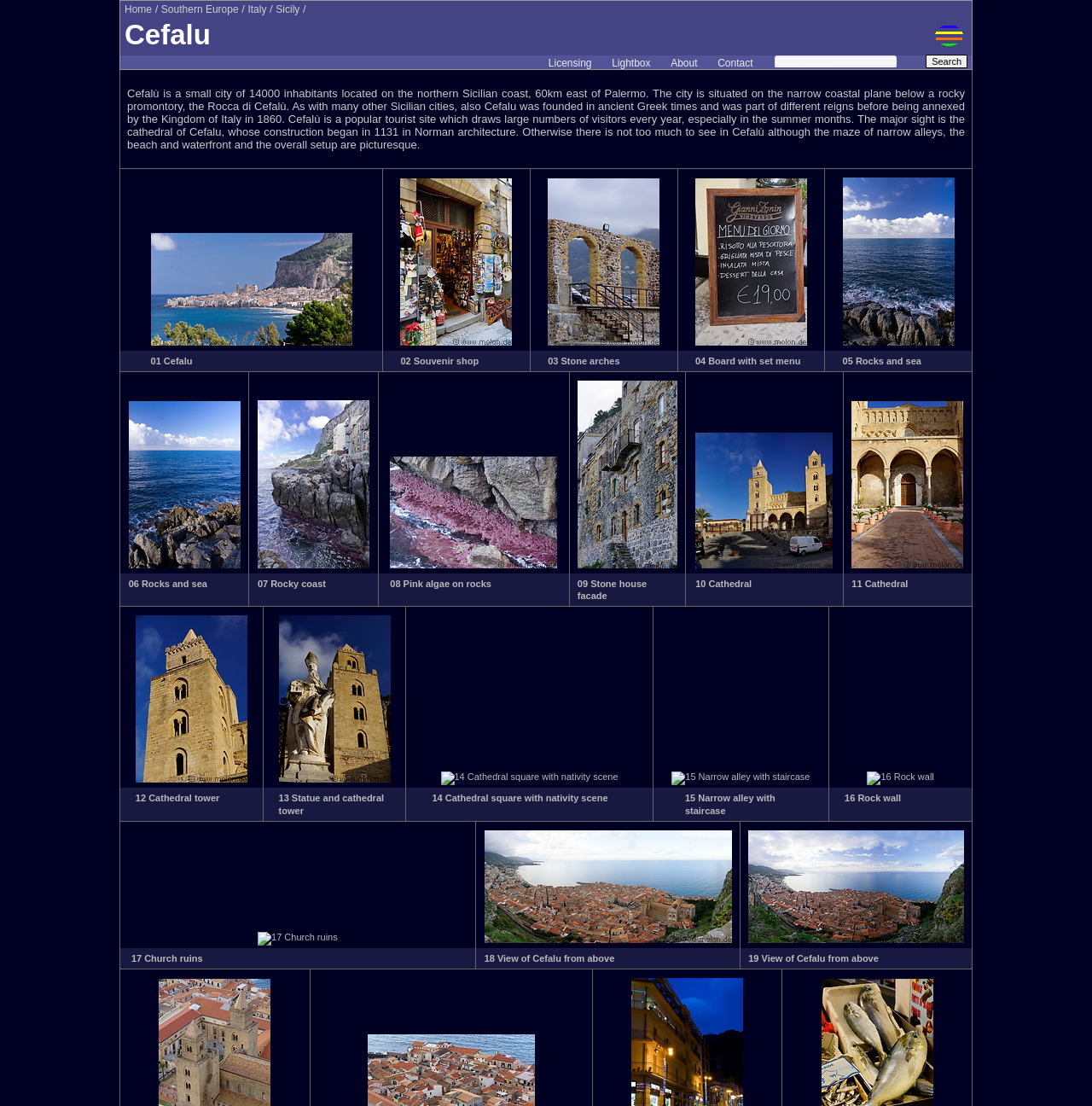Answer the question in one word or a short phrase:
What is the name of the rocky promontory in Cefalù?

Rocca di Cefalù